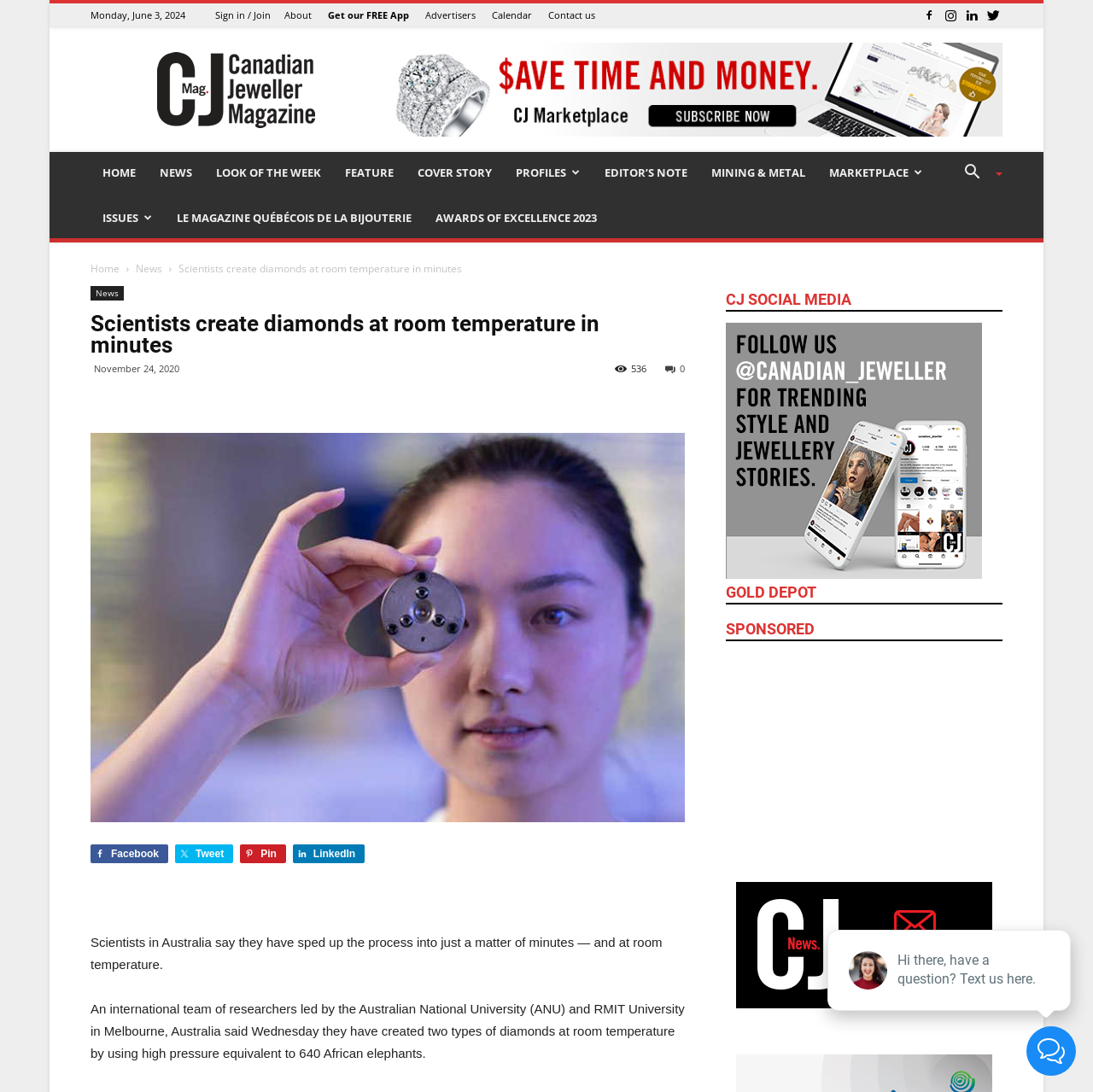From the given element description: "alt="CJ Newsletter"", find the bounding box for the UI element. Provide the coordinates as four float numbers between 0 and 1, in the order [left, top, right, bottom].

[0.664, 0.495, 0.917, 0.629]